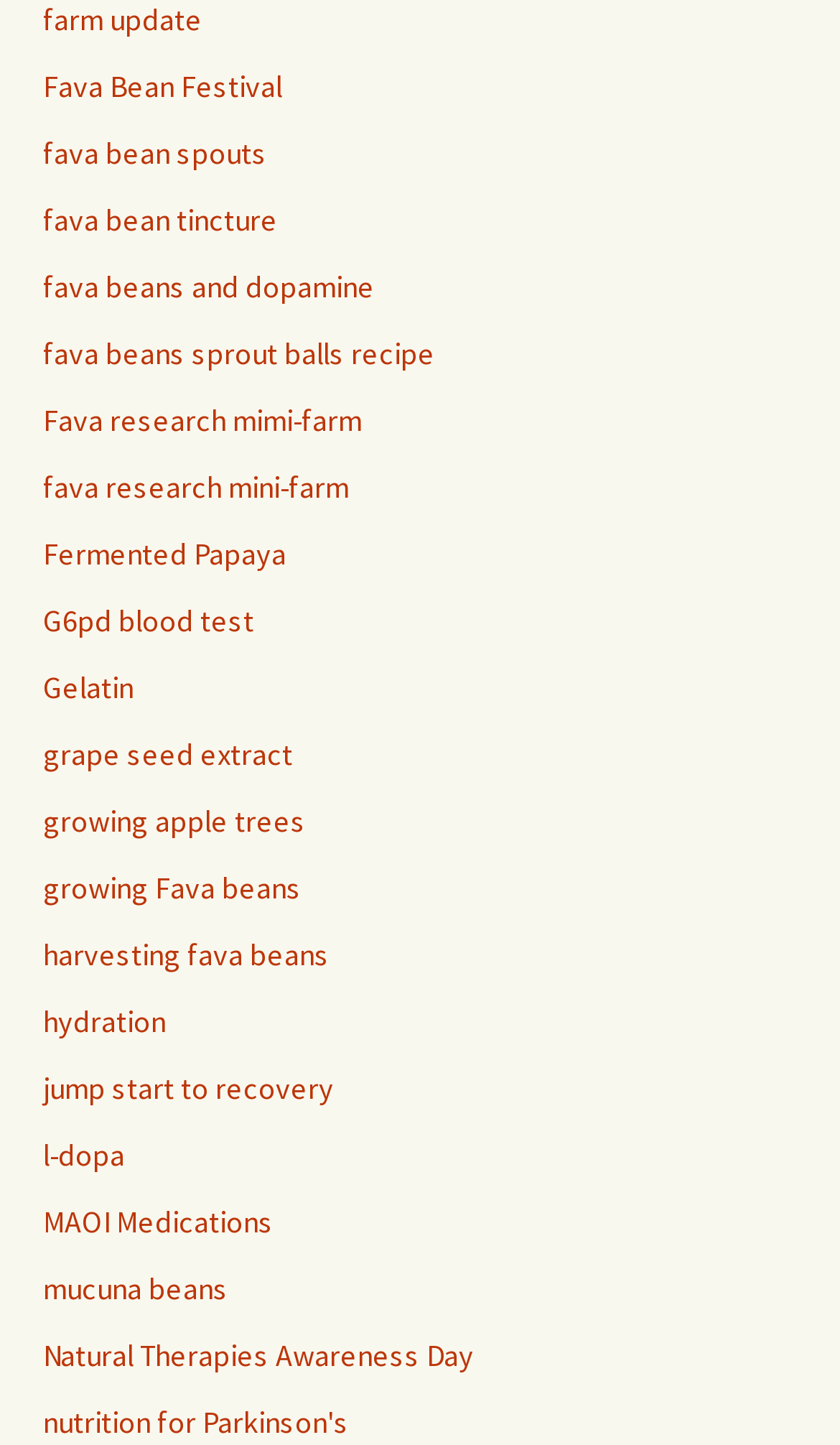Using a single word or phrase, answer the following question: 
How many links are related to health?

7